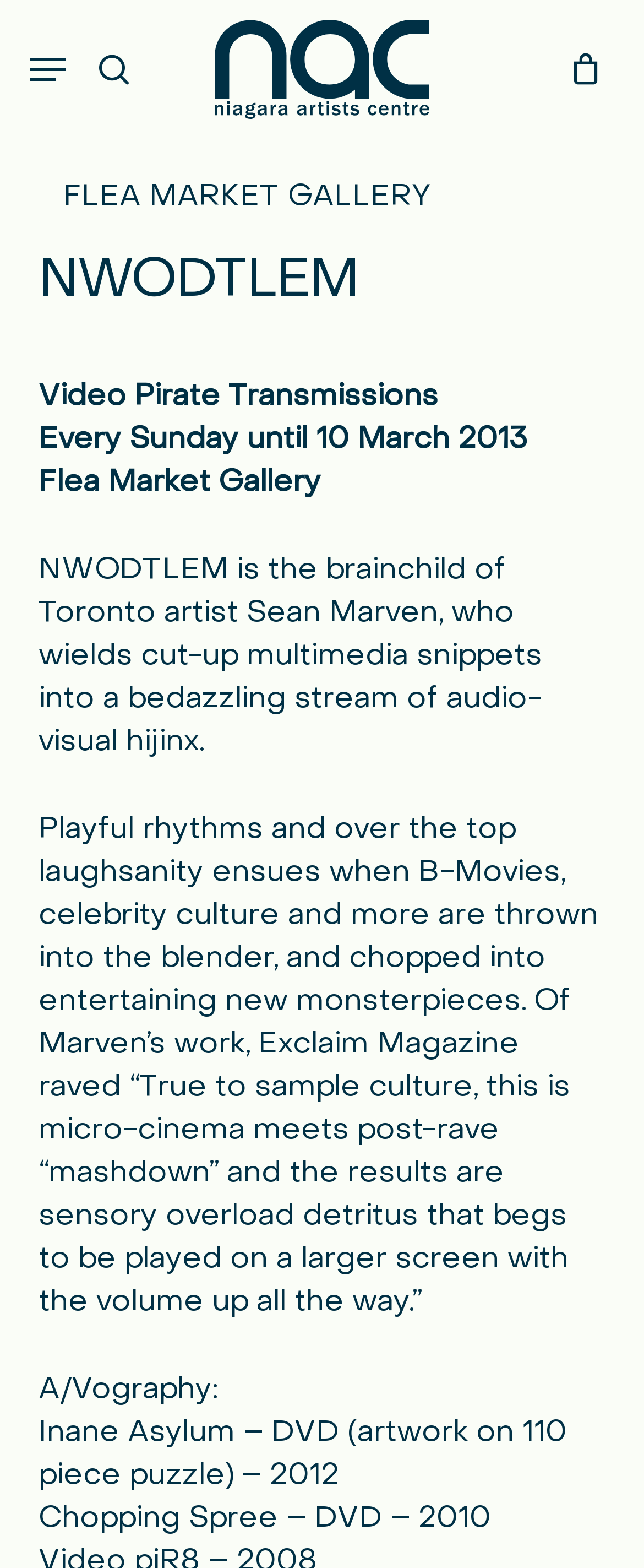How many DVDs are listed under A/Vography?
Using the image as a reference, answer the question in detail.

I counted the number of DVDs listed under the heading 'A/Vography:', which are 'Inane Asylum – DVD (artwork on 110 piece puzzle) – 2012' and 'Chopping Spree – DVD – 2010'.